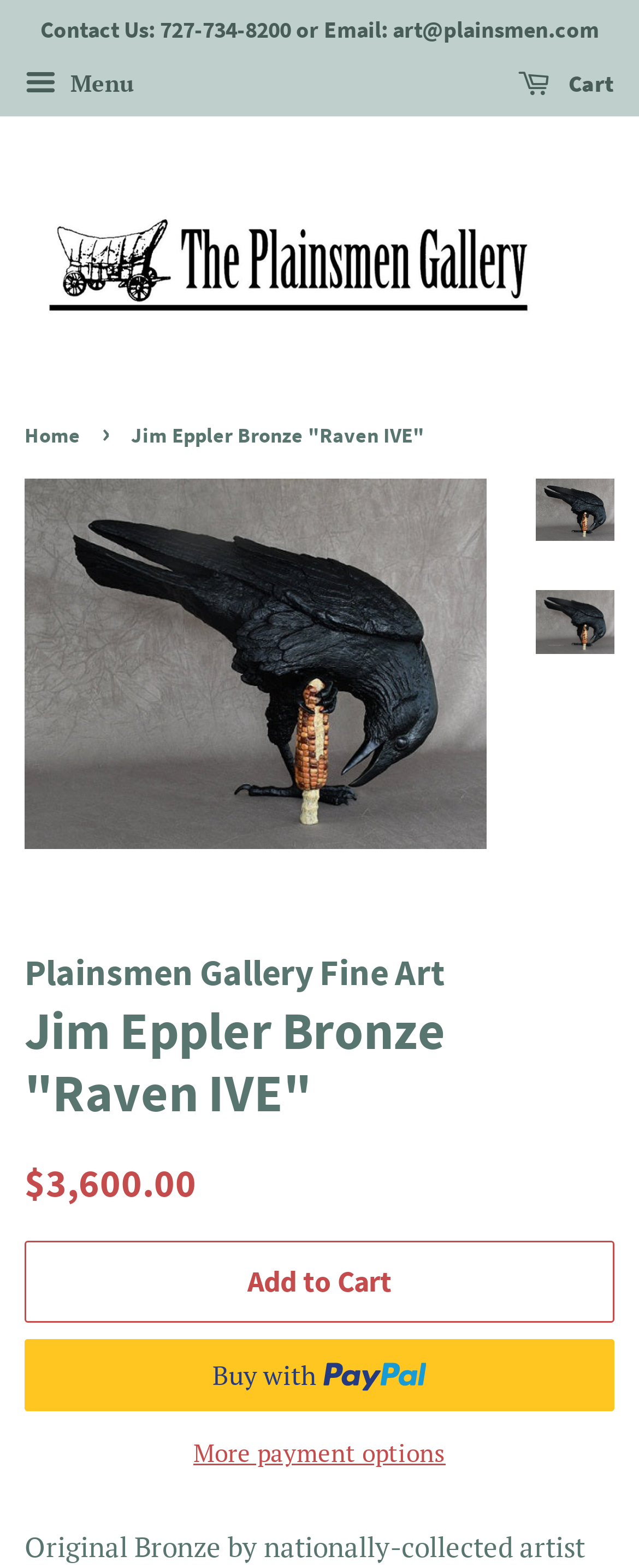What is the price of the bronze?
Please provide a comprehensive answer based on the contents of the image.

I found the price by scrolling down the webpage and looking at the section that says 'Regular price' and then seeing the price listed as '$3,600.00'.